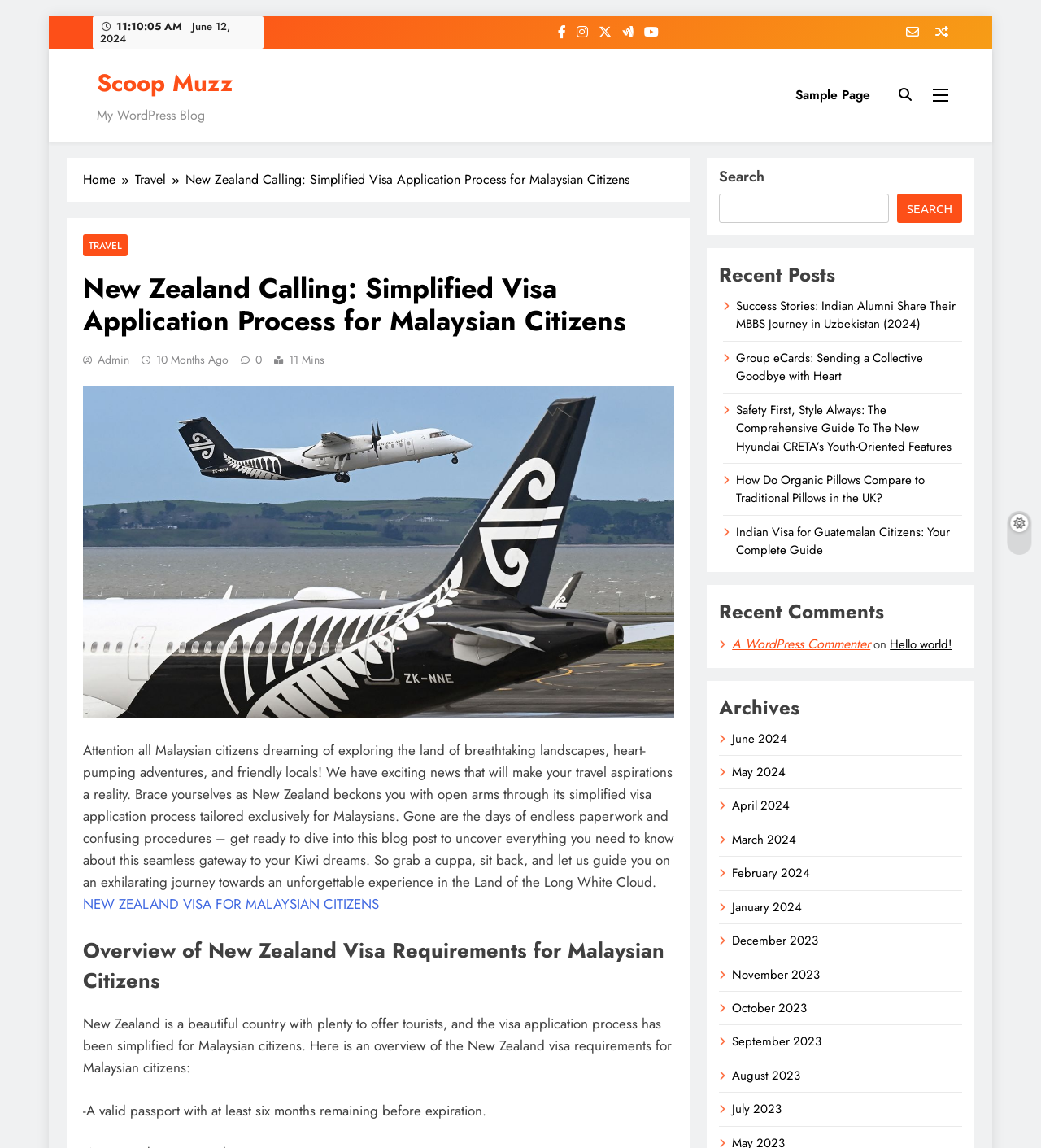Please determine the bounding box coordinates of the clickable area required to carry out the following instruction: "Click on the 'Sample Page' link". The coordinates must be four float numbers between 0 and 1, represented as [left, top, right, bottom].

[0.752, 0.064, 0.848, 0.102]